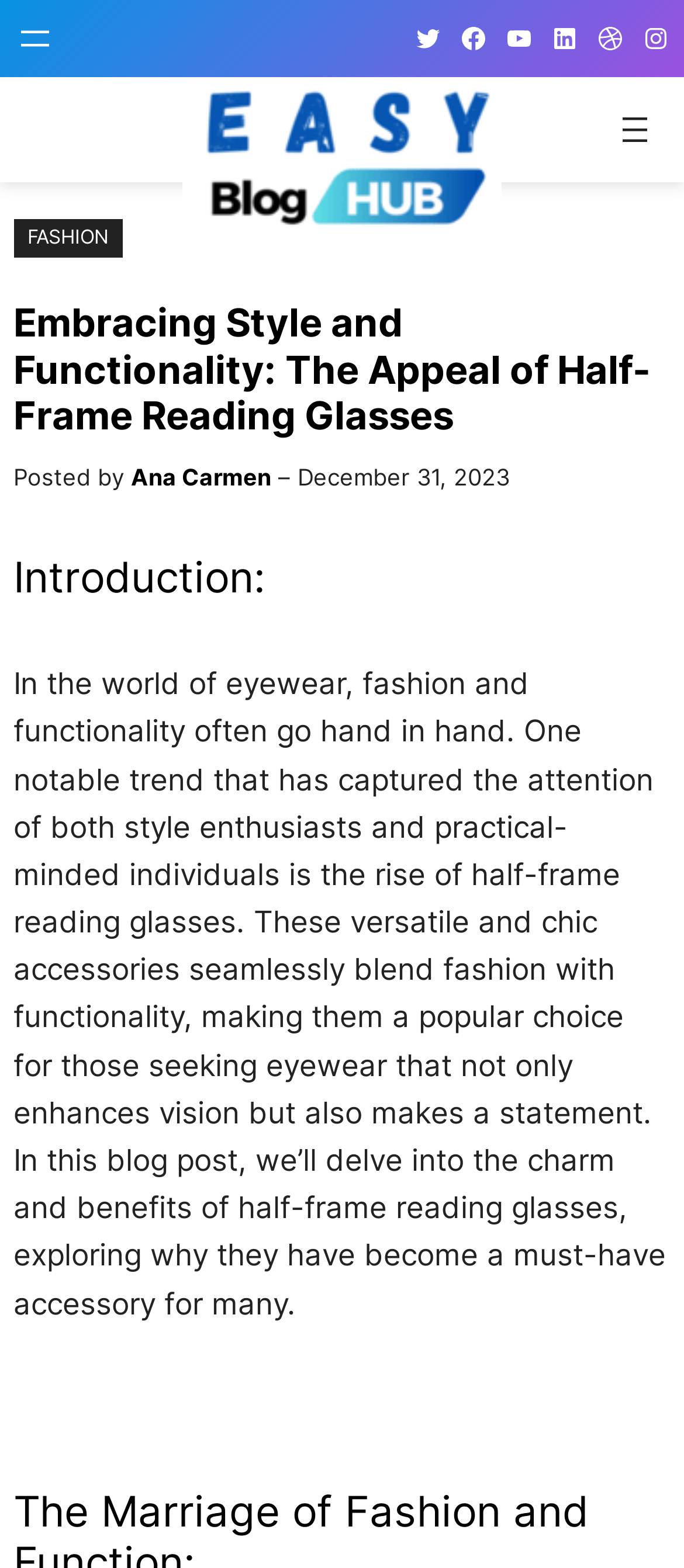What is the date of the blog post?
Look at the image and answer with only one word or phrase.

December 31, 2023